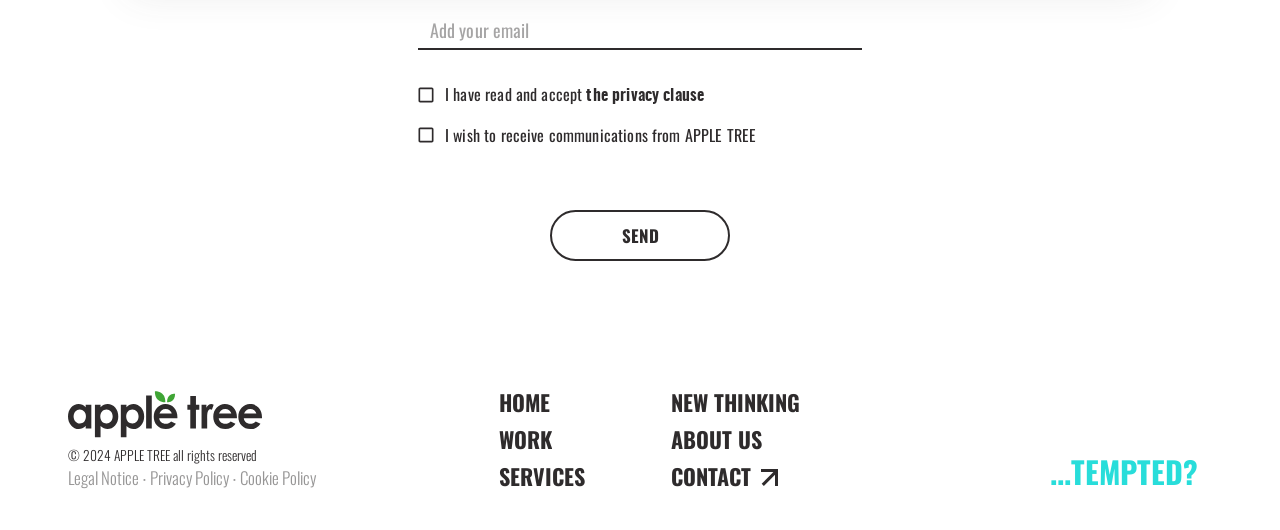Please mark the bounding box coordinates of the area that should be clicked to carry out the instruction: "go to the home page".

[0.39, 0.738, 0.43, 0.78]